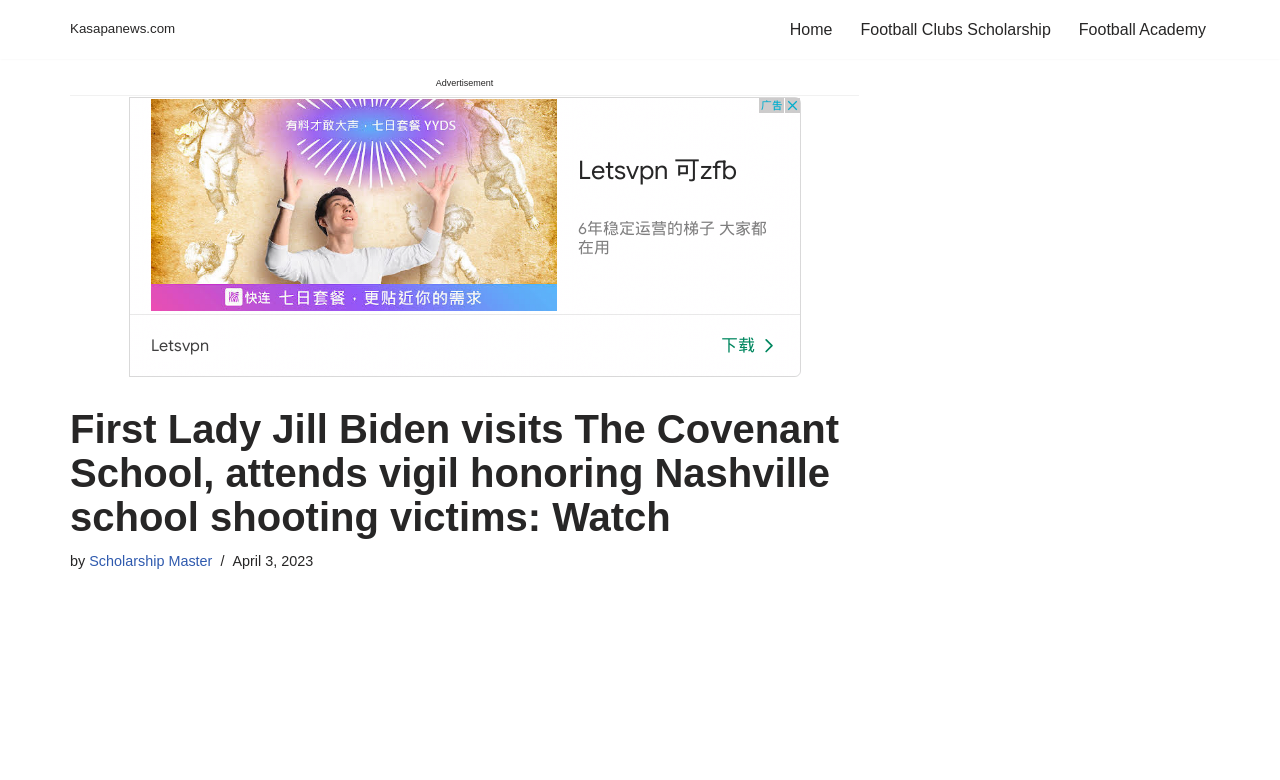When was the article published?
Examine the image and give a concise answer in one word or a short phrase.

April 3, 2023